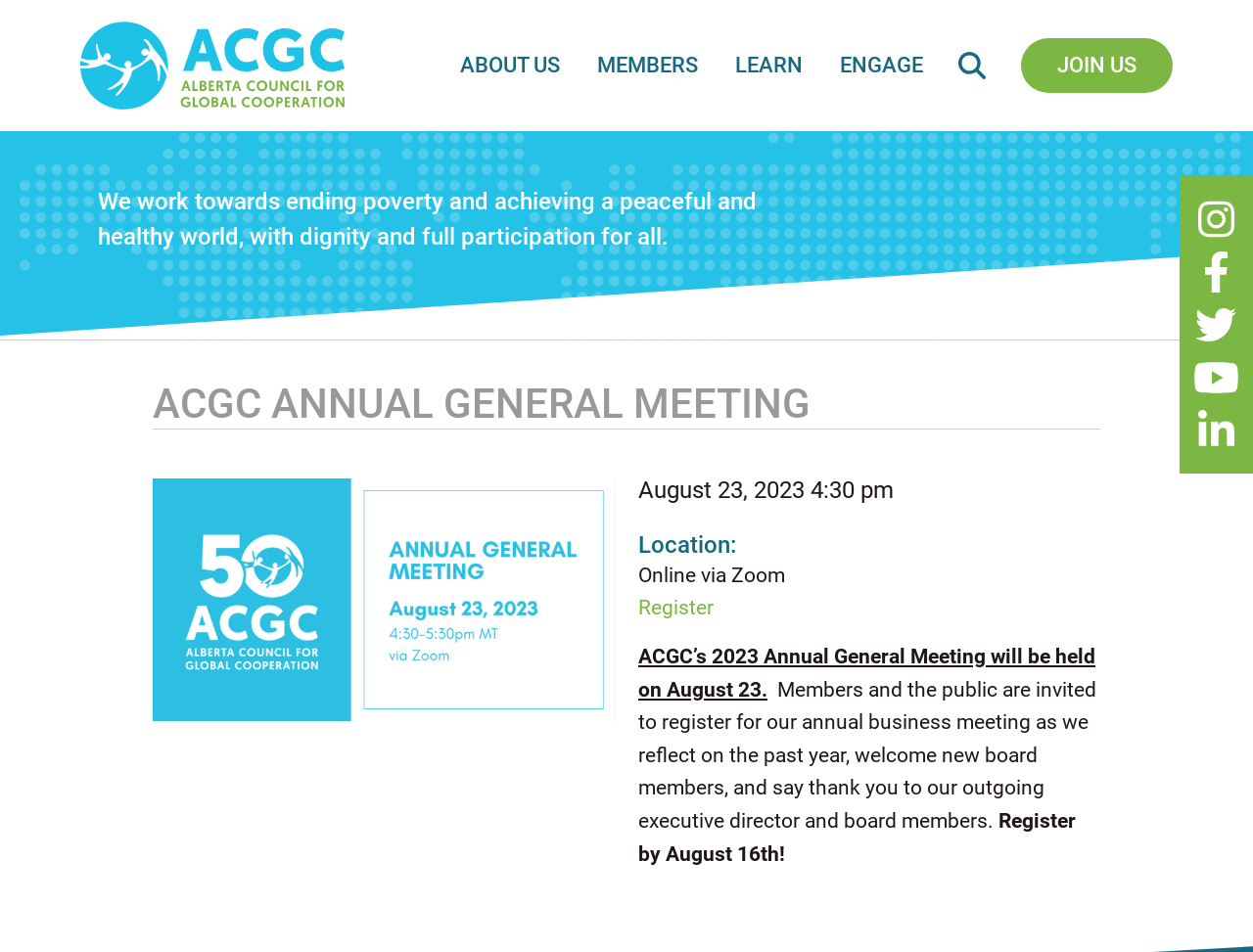Identify the headline of the webpage and generate its text content.

ACGC ANNUAL GENERAL MEETING